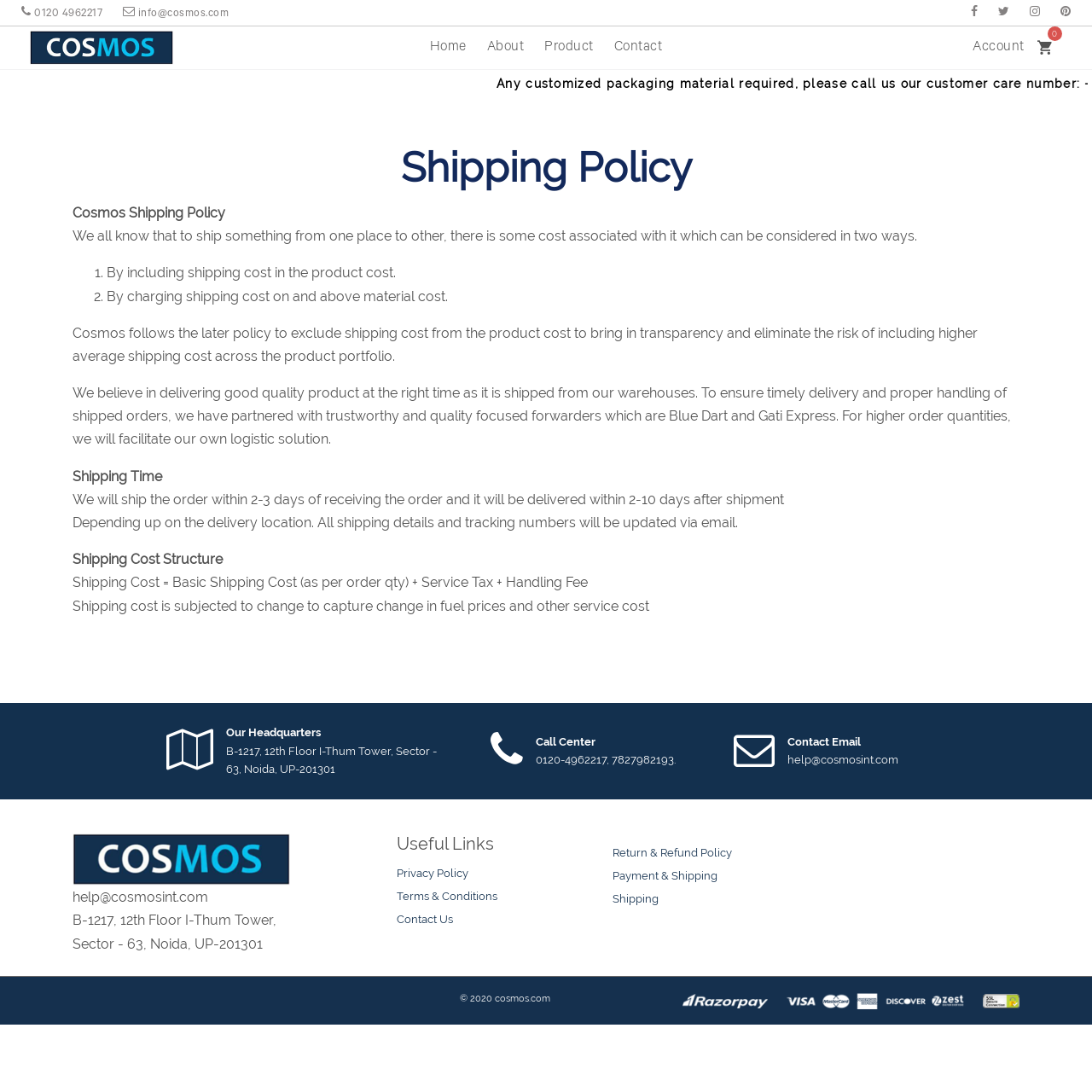Point out the bounding box coordinates of the section to click in order to follow this instruction: "Click the Home link".

[0.386, 0.024, 0.435, 0.064]